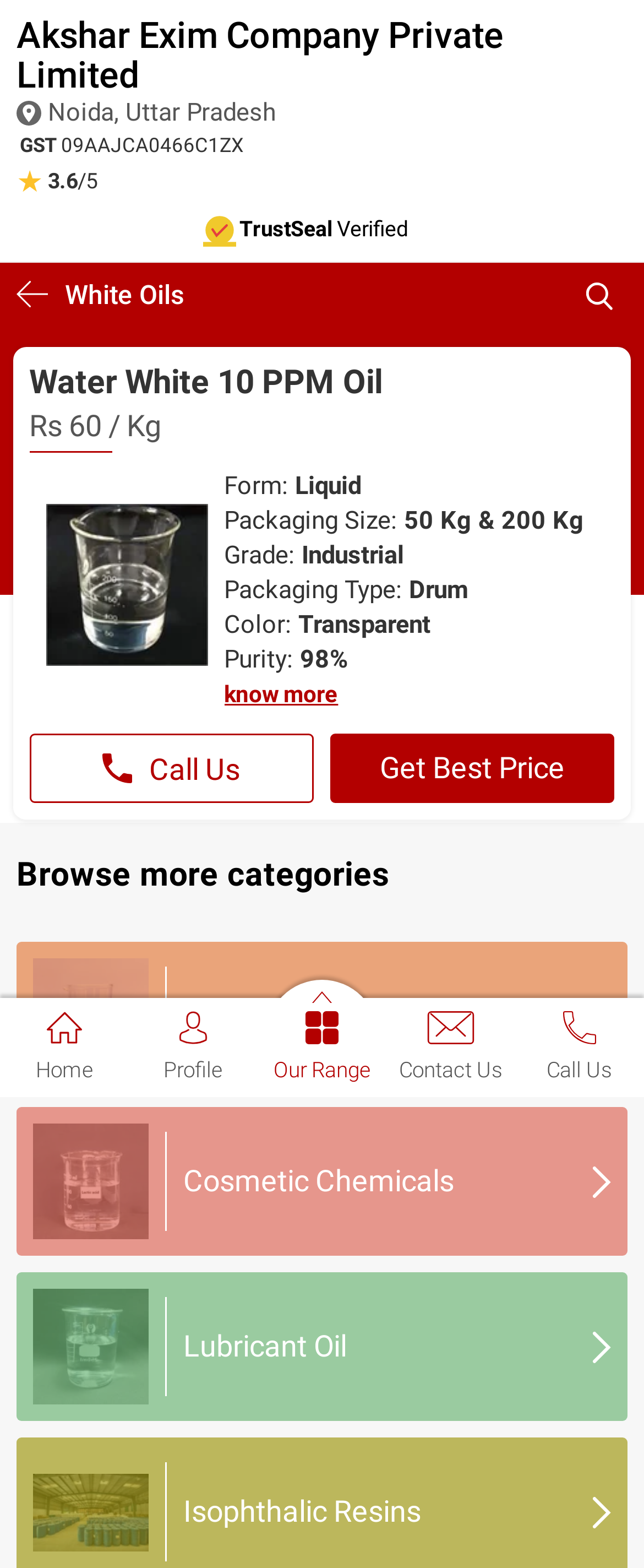Please specify the bounding box coordinates in the format (top-left x, top-left y, bottom-right x, bottom-right y), with all values as floating point numbers between 0 and 1. Identify the bounding box of the UI element described by: Akshar Exim Company Private Limited

[0.026, 0.011, 0.974, 0.062]